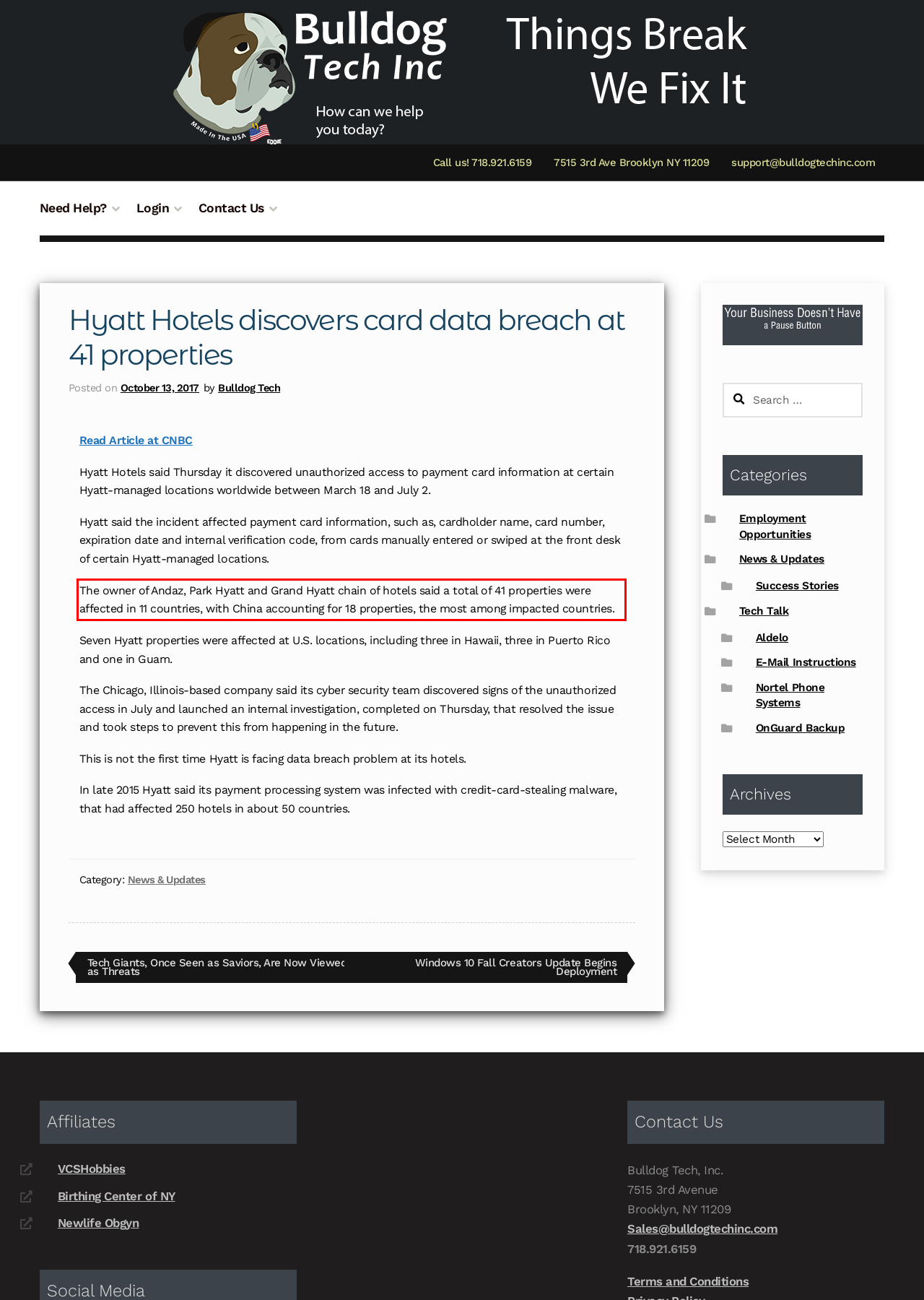Please identify the text within the red rectangular bounding box in the provided webpage screenshot.

The owner of Andaz, Park Hyatt and Grand Hyatt chain of hotels said a total of 41 properties were affected in 11 countries, with China accounting for 18 properties, the most among impacted countries.